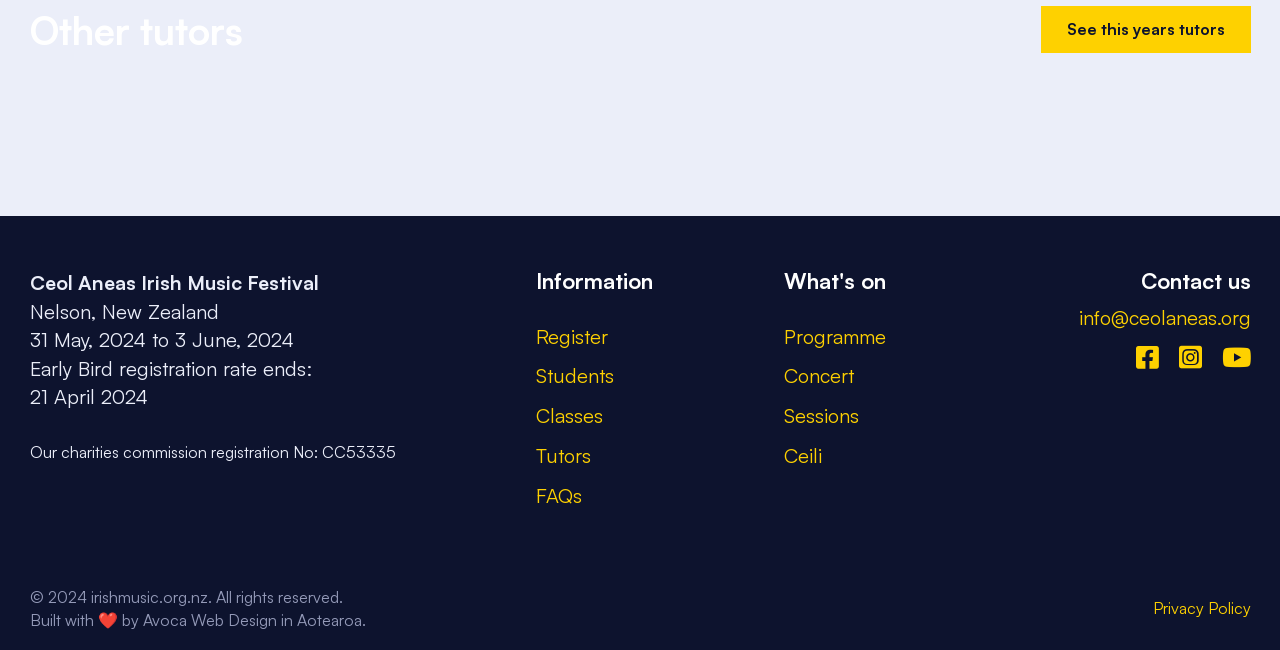Highlight the bounding box coordinates of the element that should be clicked to carry out the following instruction: "Register for the festival". The coordinates must be given as four float numbers ranging from 0 to 1, i.e., [left, top, right, bottom].

[0.418, 0.496, 0.479, 0.54]